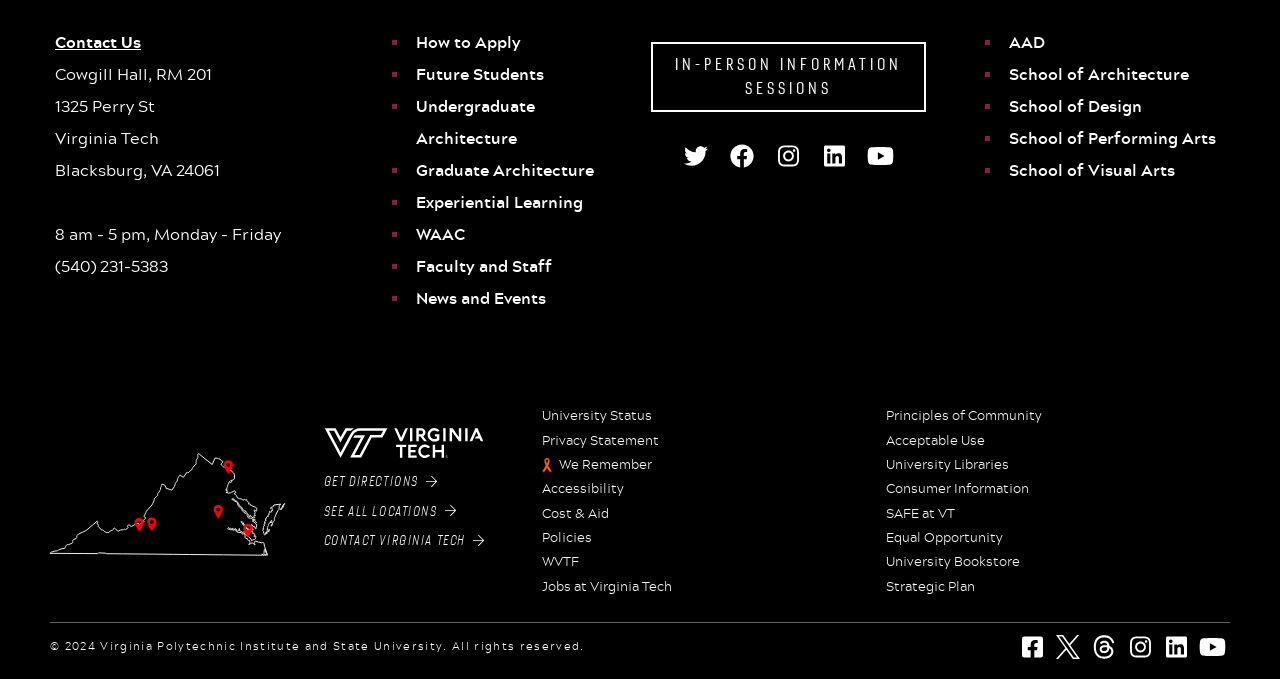Pinpoint the bounding box coordinates of the area that must be clicked to complete this instruction: "View Future Students".

[0.325, 0.091, 0.425, 0.129]